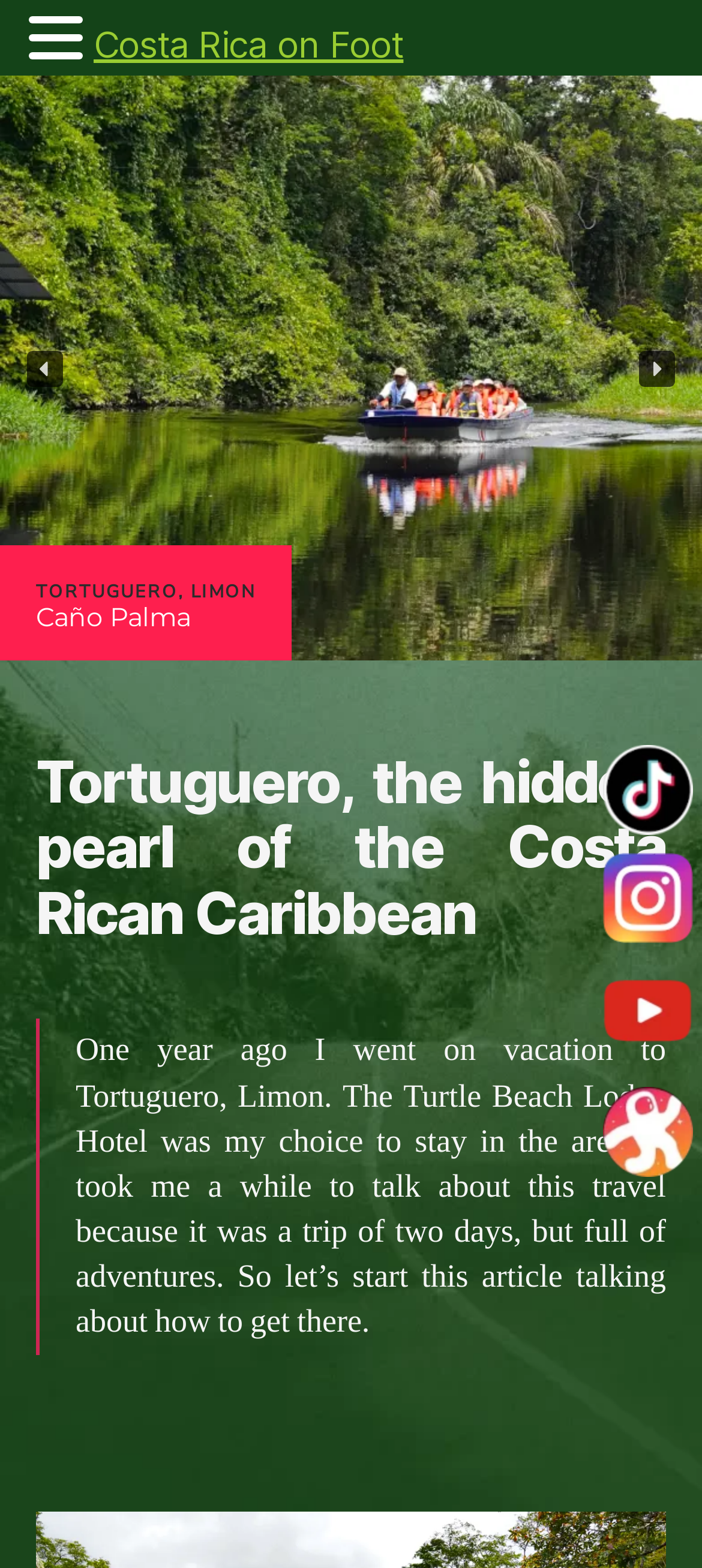Generate the text content of the main heading of the webpage.

Tortuguero, the hidden pearl of the Costa Rican Caribbean